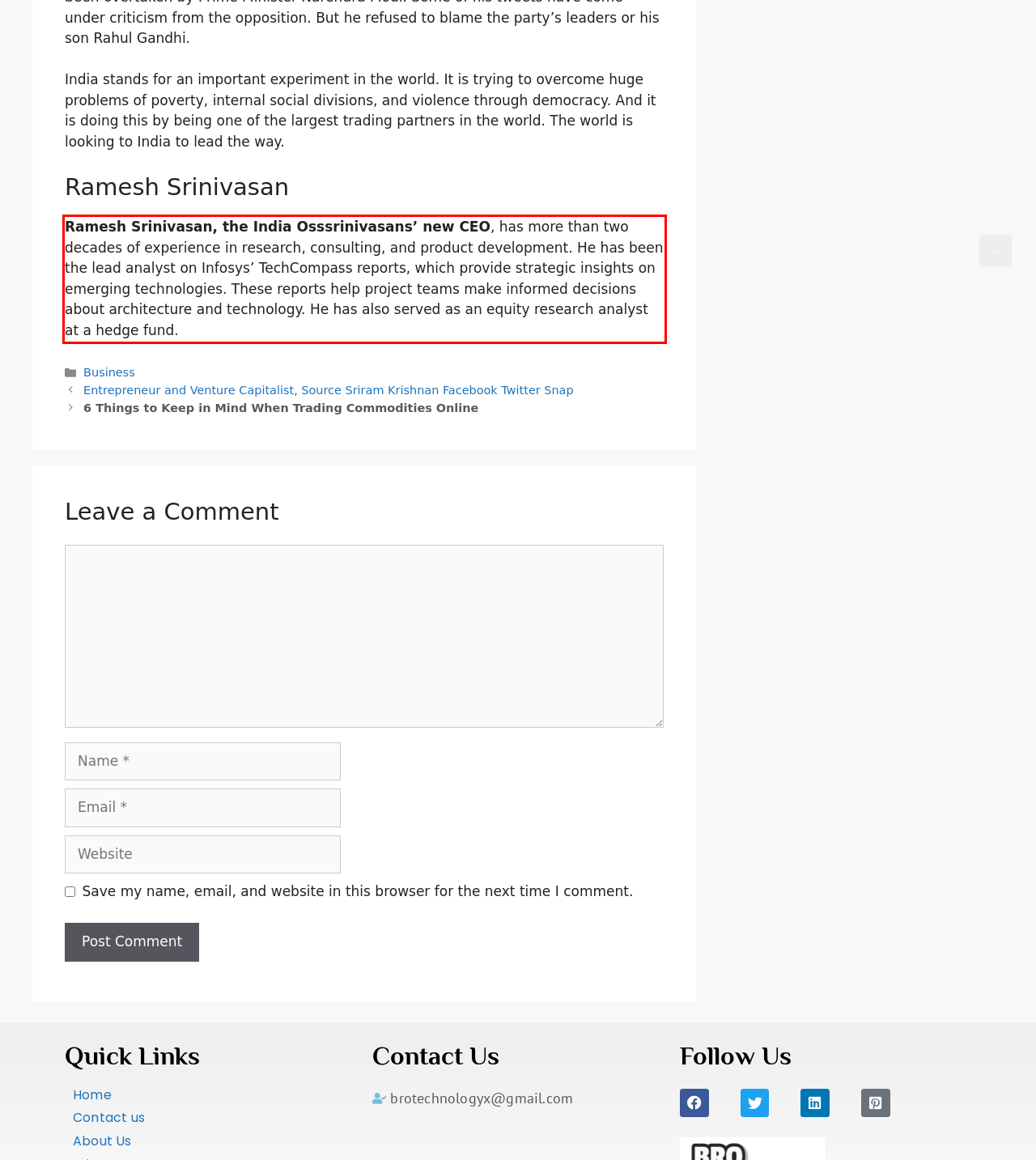Within the screenshot of the webpage, there is a red rectangle. Please recognize and generate the text content inside this red bounding box.

Ramesh Srinivasan, the India Osssrinivasans’ new CEO, has more than two decades of experience in research, consulting, and product development. He has been the lead analyst on Infosys’ TechCompass reports, which provide strategic insights on emerging technologies. These reports help project teams make informed decisions about architecture and technology. He has also served as an equity research analyst at a hedge fund.